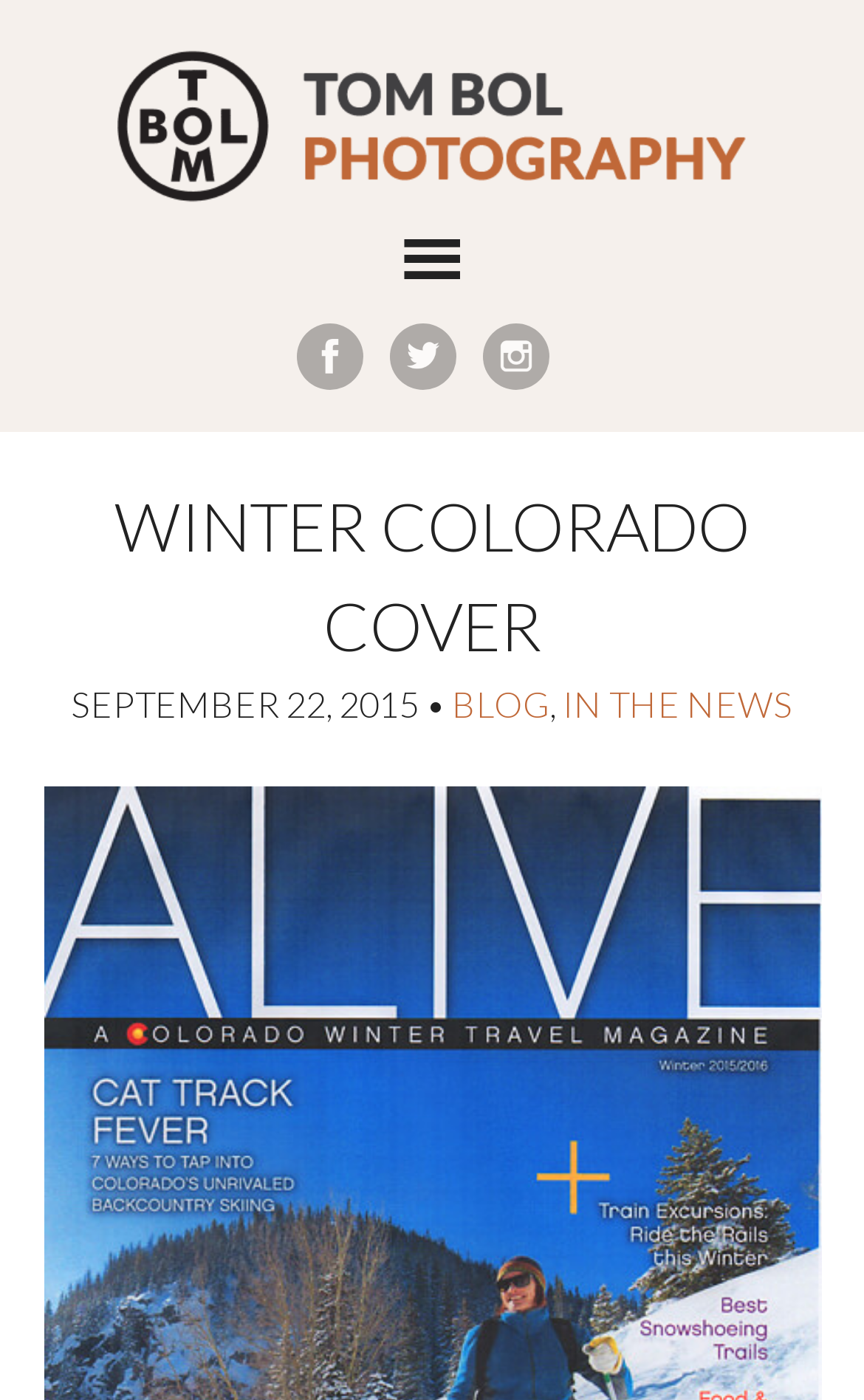Please find the top heading of the webpage and generate its text.

WINTER COLORADO COVER